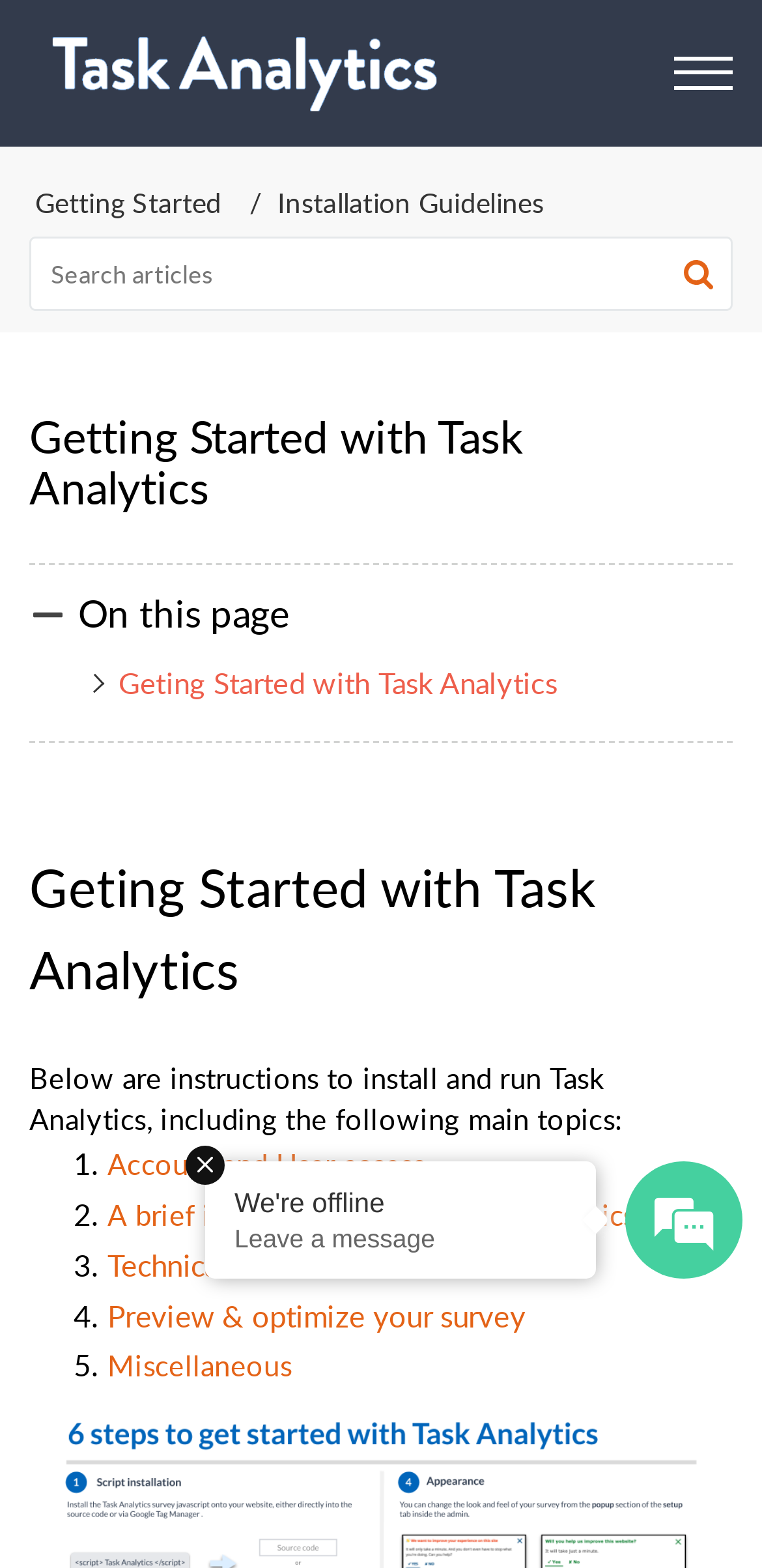Please provide a brief answer to the following inquiry using a single word or phrase:
How many links are present in the breadcrumbs navigation?

2